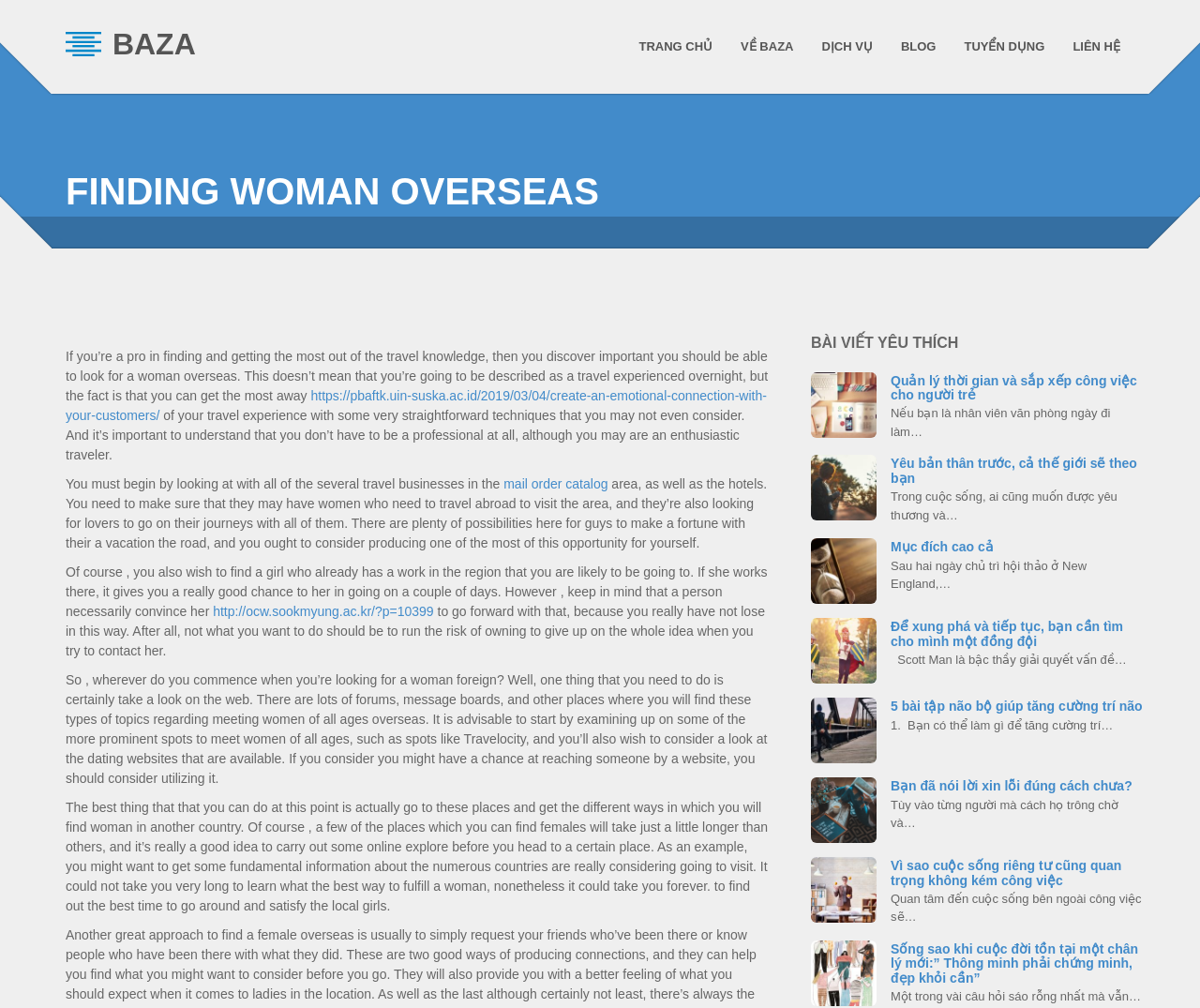Please specify the bounding box coordinates of the region to click in order to perform the following instruction: "Click on the 'Quản lý thời gian và sắp xếp công việc cho người trẻ' link".

[0.742, 0.37, 0.948, 0.399]